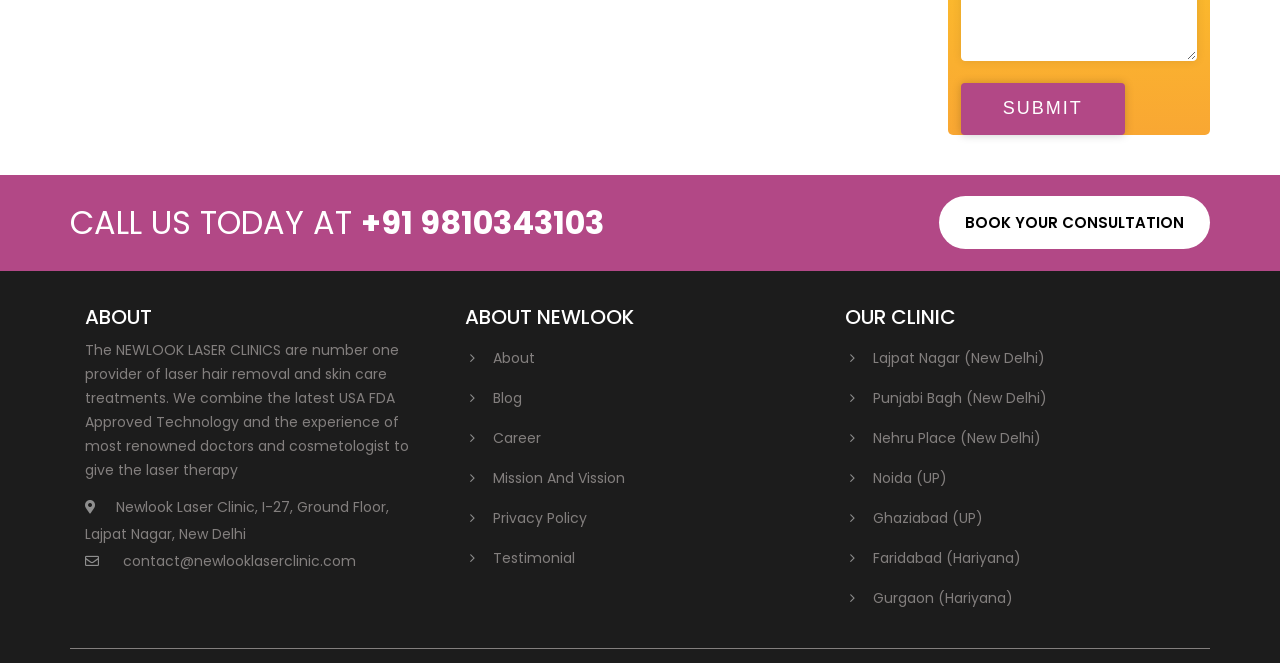Predict the bounding box coordinates of the area that should be clicked to accomplish the following instruction: "Click the 'SUBMIT' button". The bounding box coordinates should consist of four float numbers between 0 and 1, i.e., [left, top, right, bottom].

[0.751, 0.126, 0.879, 0.204]